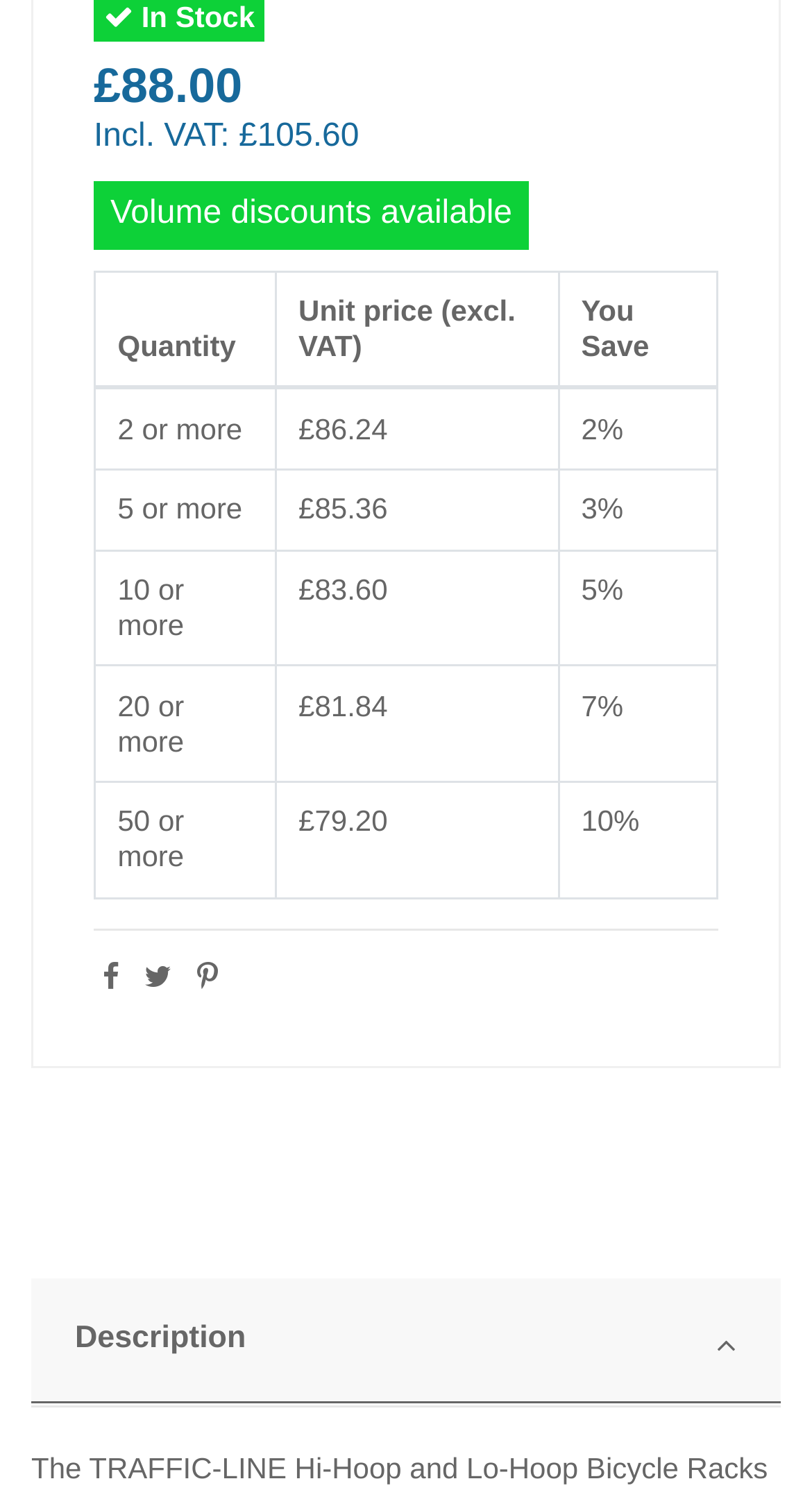Using the information in the image, give a comprehensive answer to the question: 
What is the total price including VAT?

The total price including VAT is calculated by adding the VAT to the original price, which is £88.00 + £17.60 = £105.60, as mentioned on the webpage.